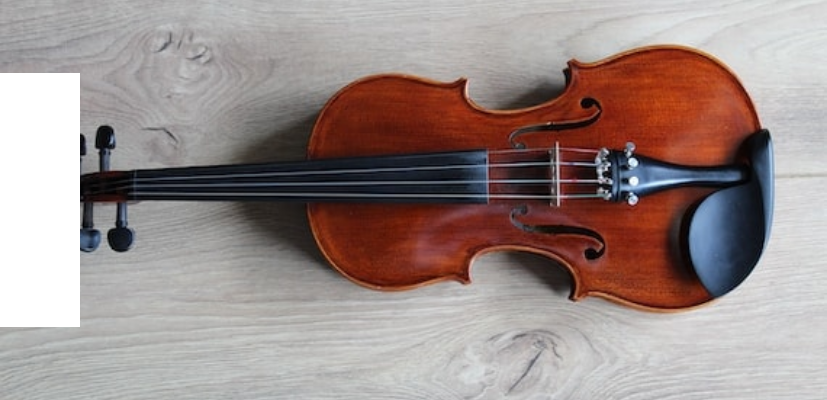Paint a vivid picture of the image with your description.

This image features a beautifully crafted violin, exemplifying the exceptional artistry associated with the renowned French luthier Jean Baptiste Vuillaume. The instrument is positioned flat on a light wood surface, showcasing its rich, warm tones and intricate details. Notably, the violin's body glistens under the light, highlighting the fine craftsmanship that has made Vuillaume's instruments highly sought after by musicians and collectors alike. This portrayal not only captures the aesthetic beauty of the violin but also serves as a testament to Vuillaume's influential legacy in the world of stringed instruments, where craftsmanship and innovation are paramount.